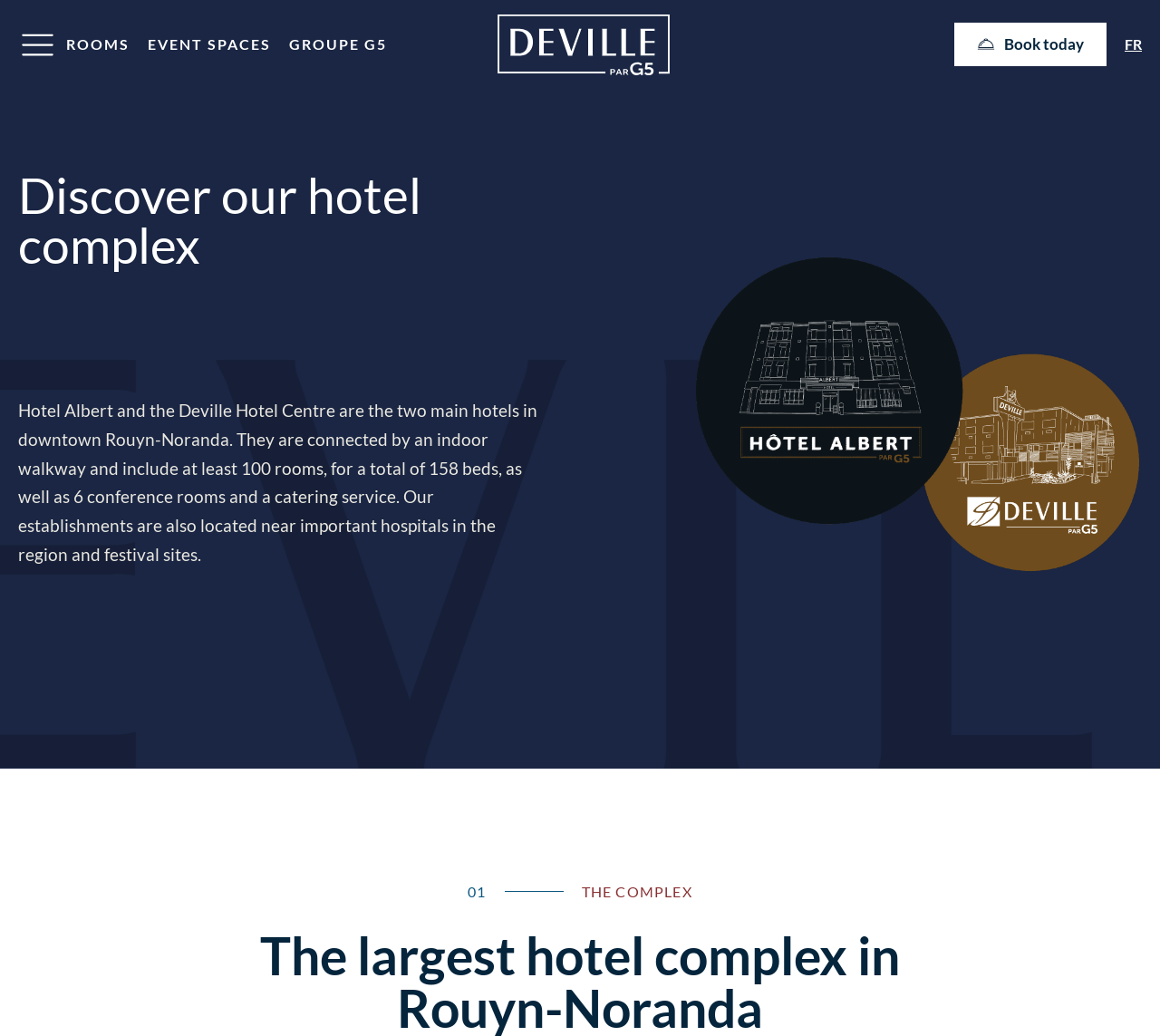Provide a thorough description of the webpage you see.

The webpage is about the Deville Hotel Centre, a hotel complex in Rouyn-Noranda. At the top left, there is a button with a menu icon, which is not expanded. To the right of the button, there are three links: "ROOMS", "EVENT SPACES", and "GROUPE G5". 

Below these links, there is a heading that reads "Discover our hotel complex". Under this heading, there is a paragraph of text that describes the hotel complex, mentioning its two main hotels, the number of rooms and beds, conference rooms, and catering service. The text also mentions the complex's location near hospitals and festival sites.

To the right of this paragraph, there is a link with no text, and below it, there is a link that says "Book today". At the top right corner, there is a link that says "FR", likely a language switcher.

Further down the page, there is a heading that says "THE COMPLEX", and below it, there is a single digit "01". At the bottom of the page, there is a heading that reads "The largest hotel complex in Rouyn-Noranda".